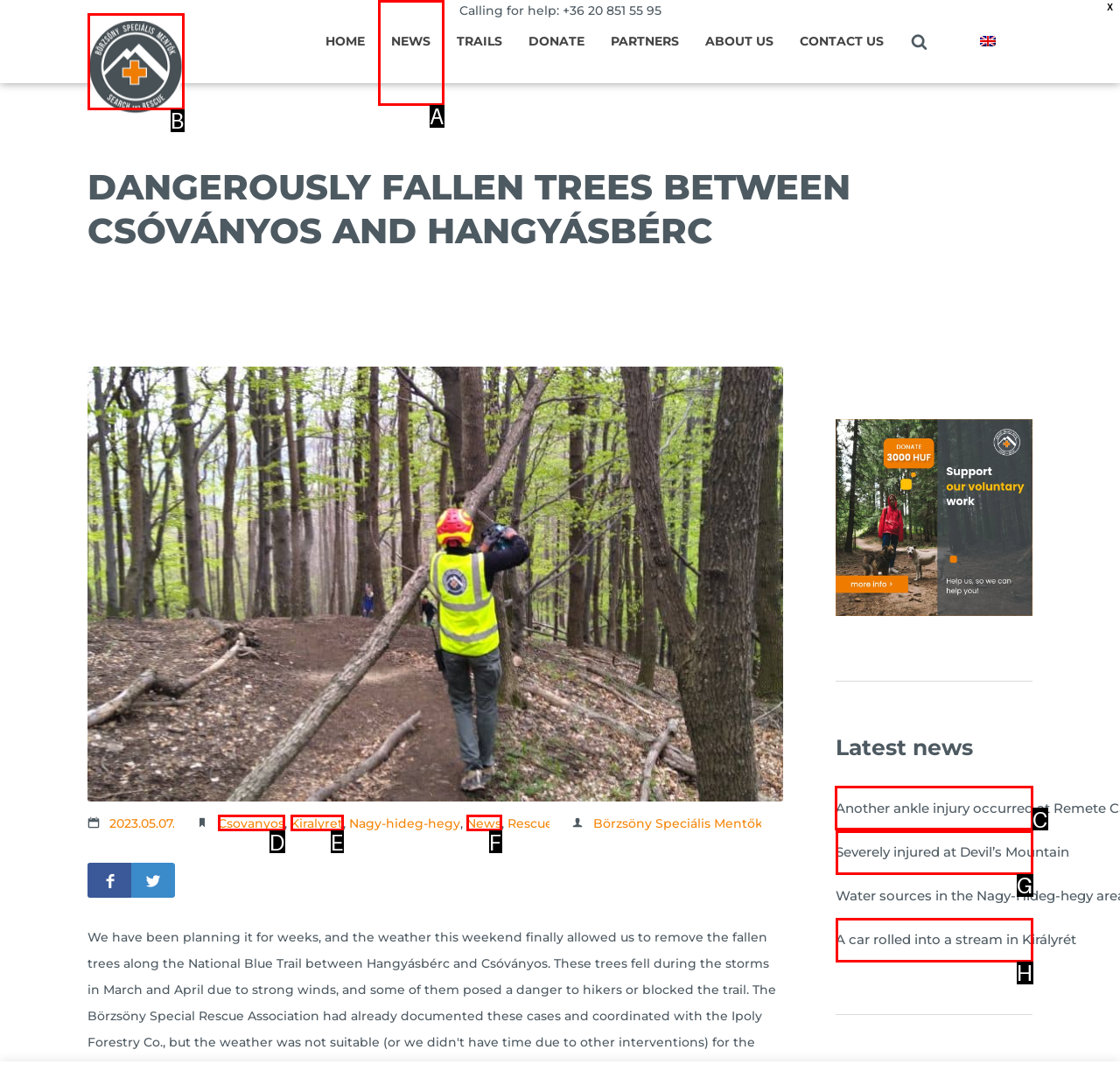Determine the HTML element to click for the instruction: Read about 'Another ankle injury occurred at Remete Cave'.
Answer with the letter corresponding to the correct choice from the provided options.

C